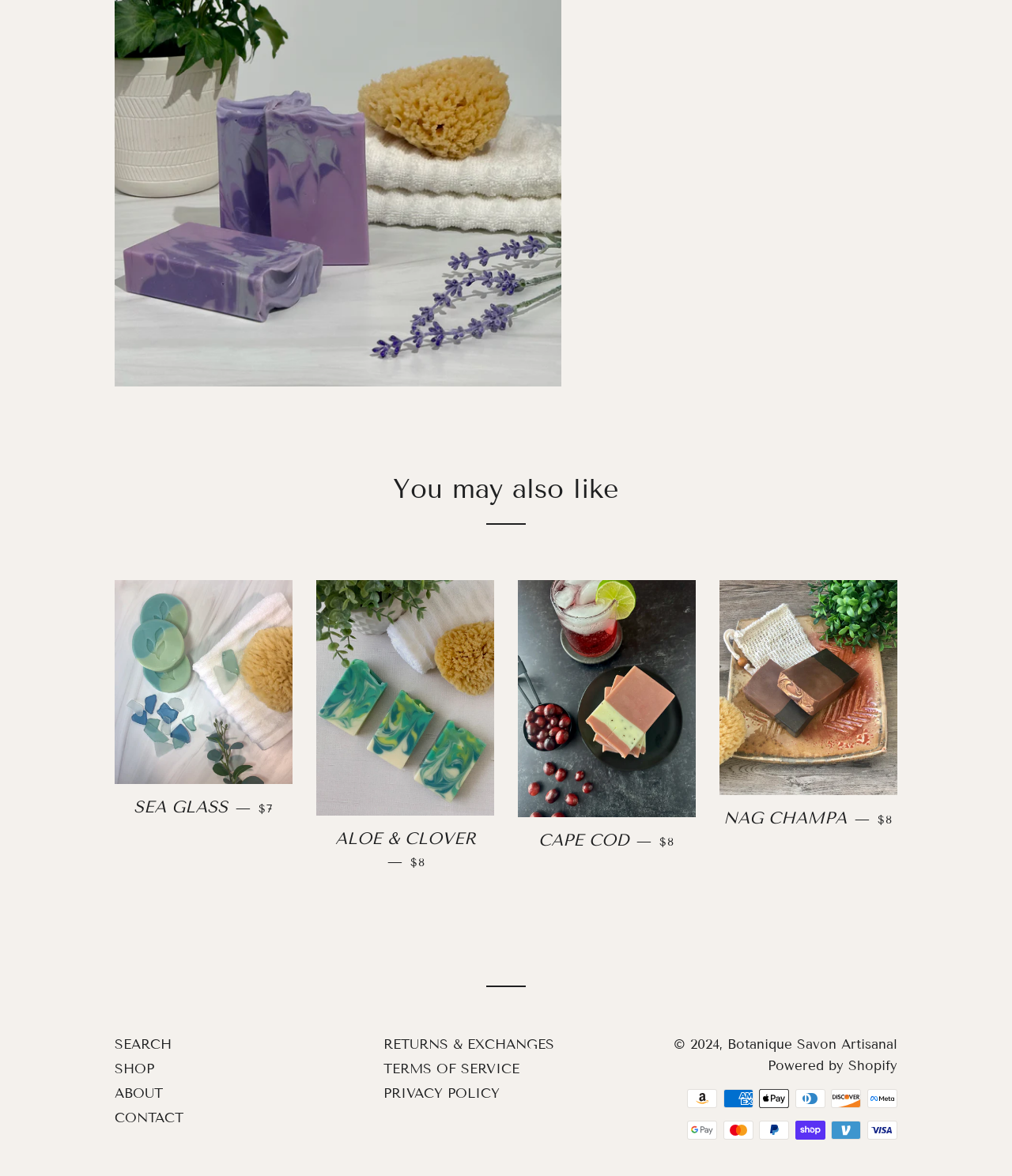Locate the bounding box coordinates of the clickable region to complete the following instruction: "View other SingCham Shanghai events."

None